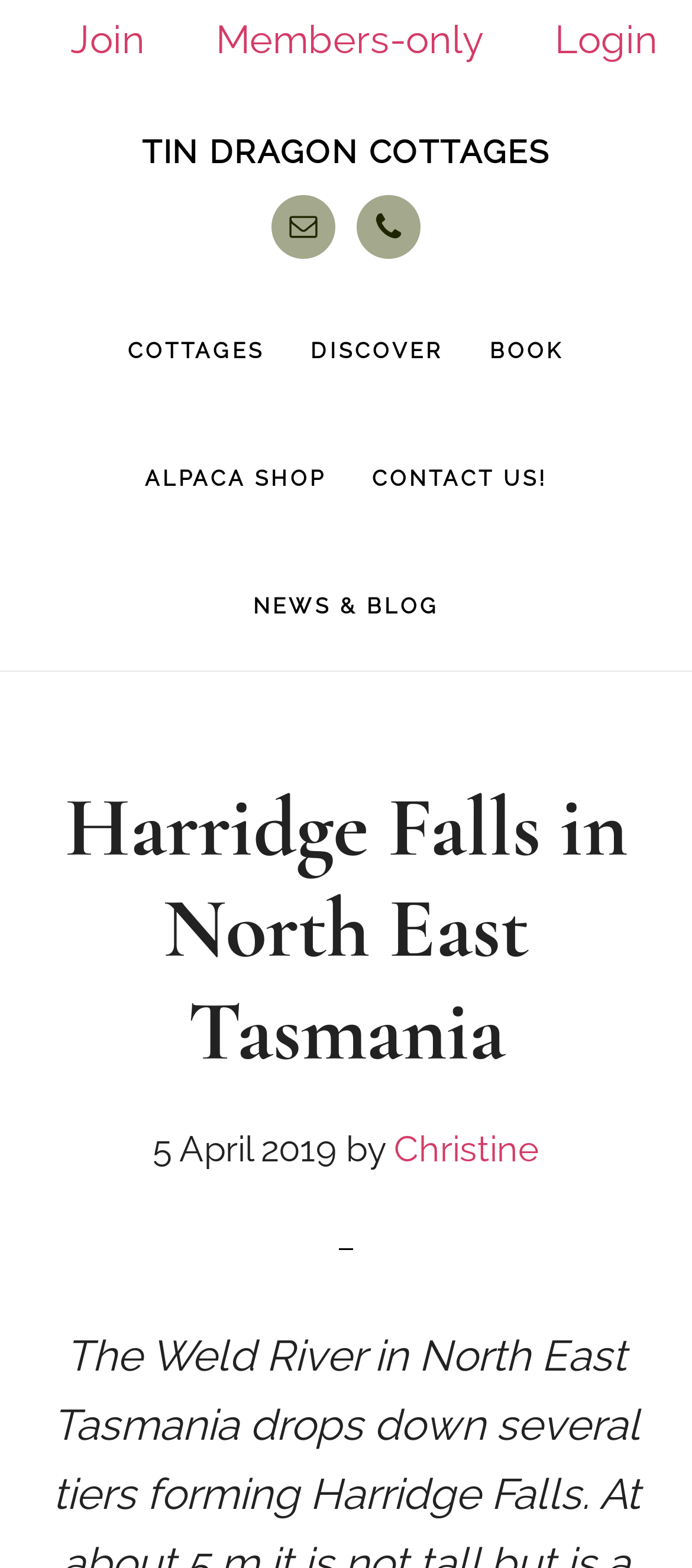Locate the coordinates of the bounding box for the clickable region that fulfills this instruction: "Make a phone call".

[0.515, 0.124, 0.608, 0.165]